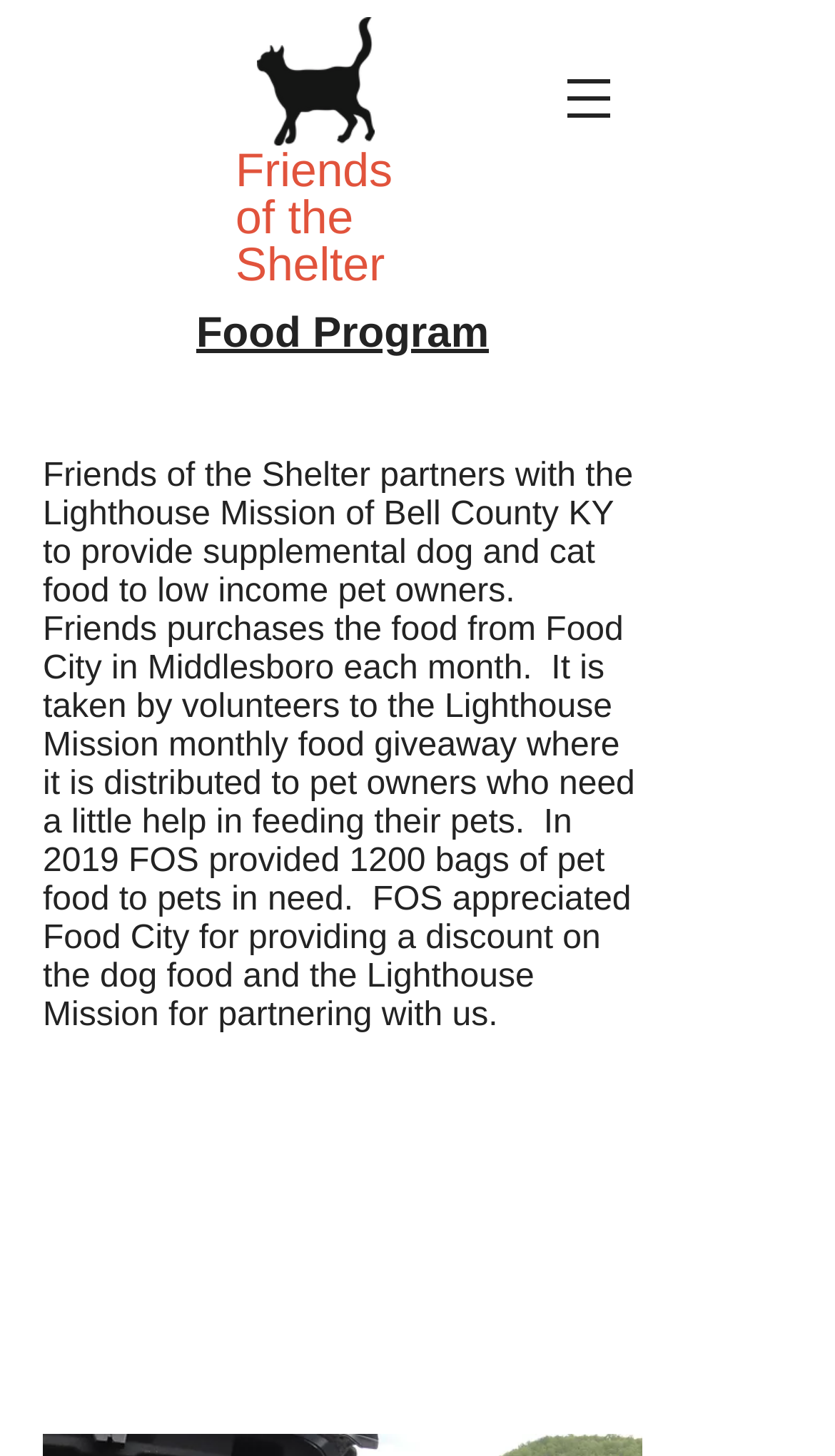Locate the bounding box coordinates for the element described below: "+ Add to iCalendar". The coordinates must be four float values between 0 and 1, formatted as [left, top, right, bottom].

None